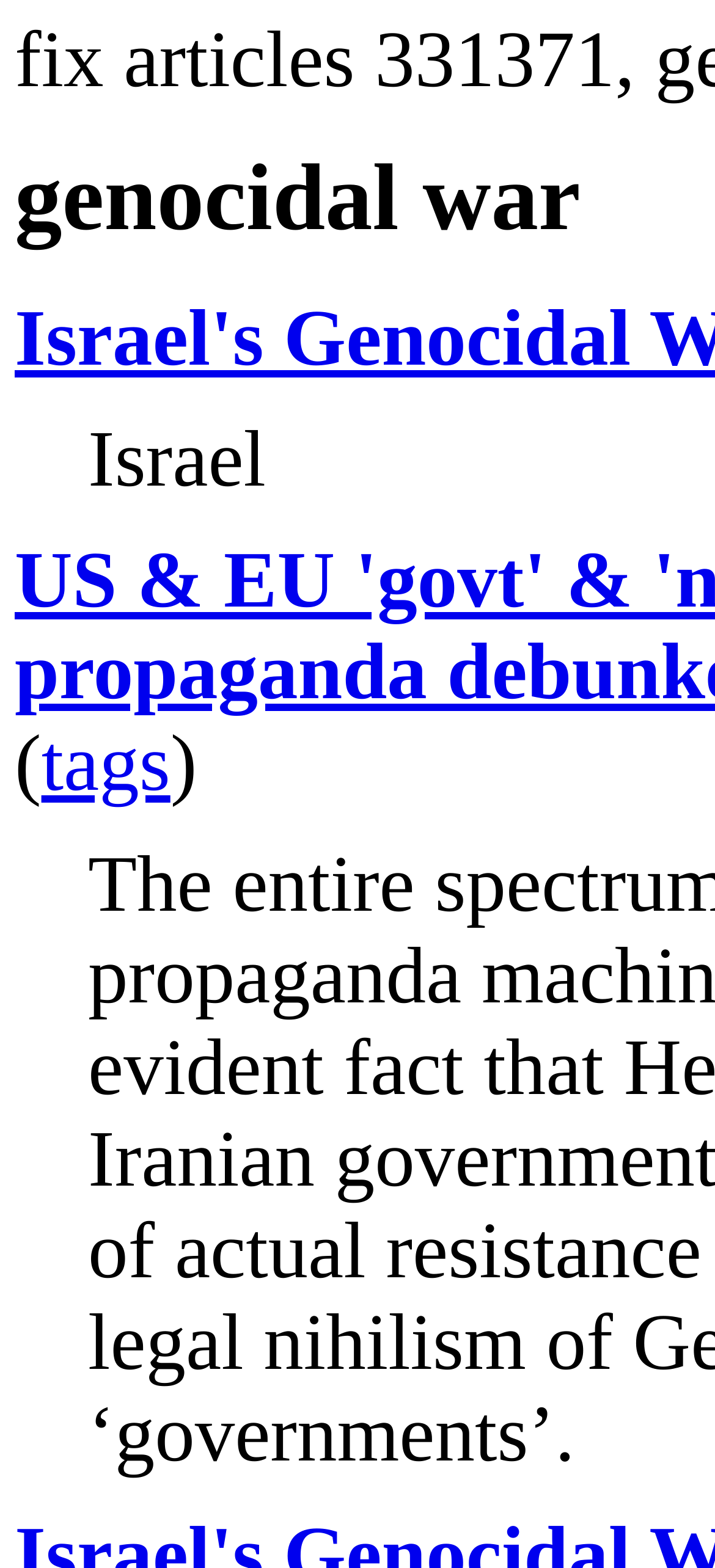Locate the bounding box coordinates of the UI element described by: "tags". The bounding box coordinates should consist of four float numbers between 0 and 1, i.e., [left, top, right, bottom].

[0.058, 0.459, 0.238, 0.515]